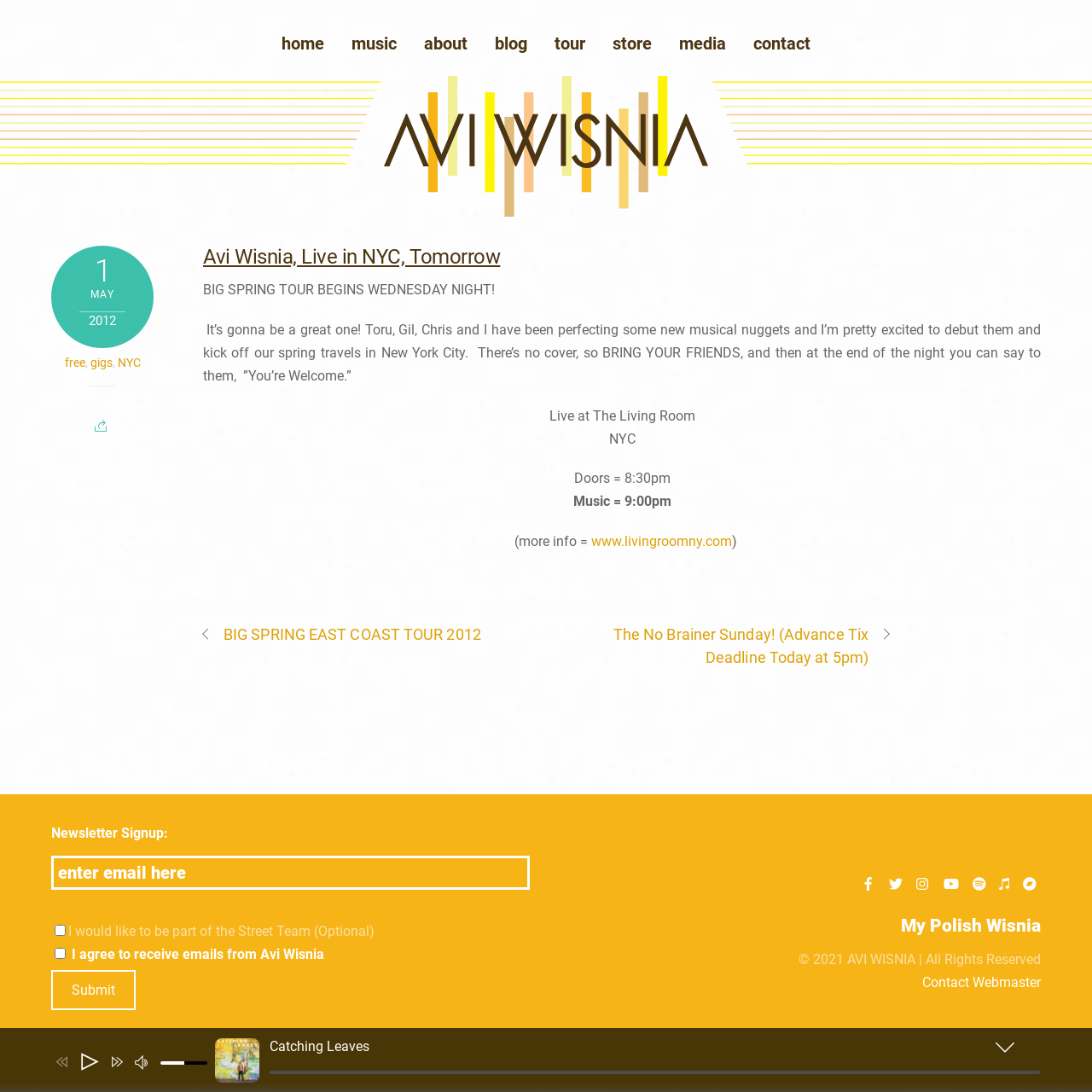Specify the bounding box coordinates of the area that needs to be clicked to achieve the following instruction: "Click on the 'My Polish Wisnia' link".

[0.825, 0.839, 0.953, 0.857]